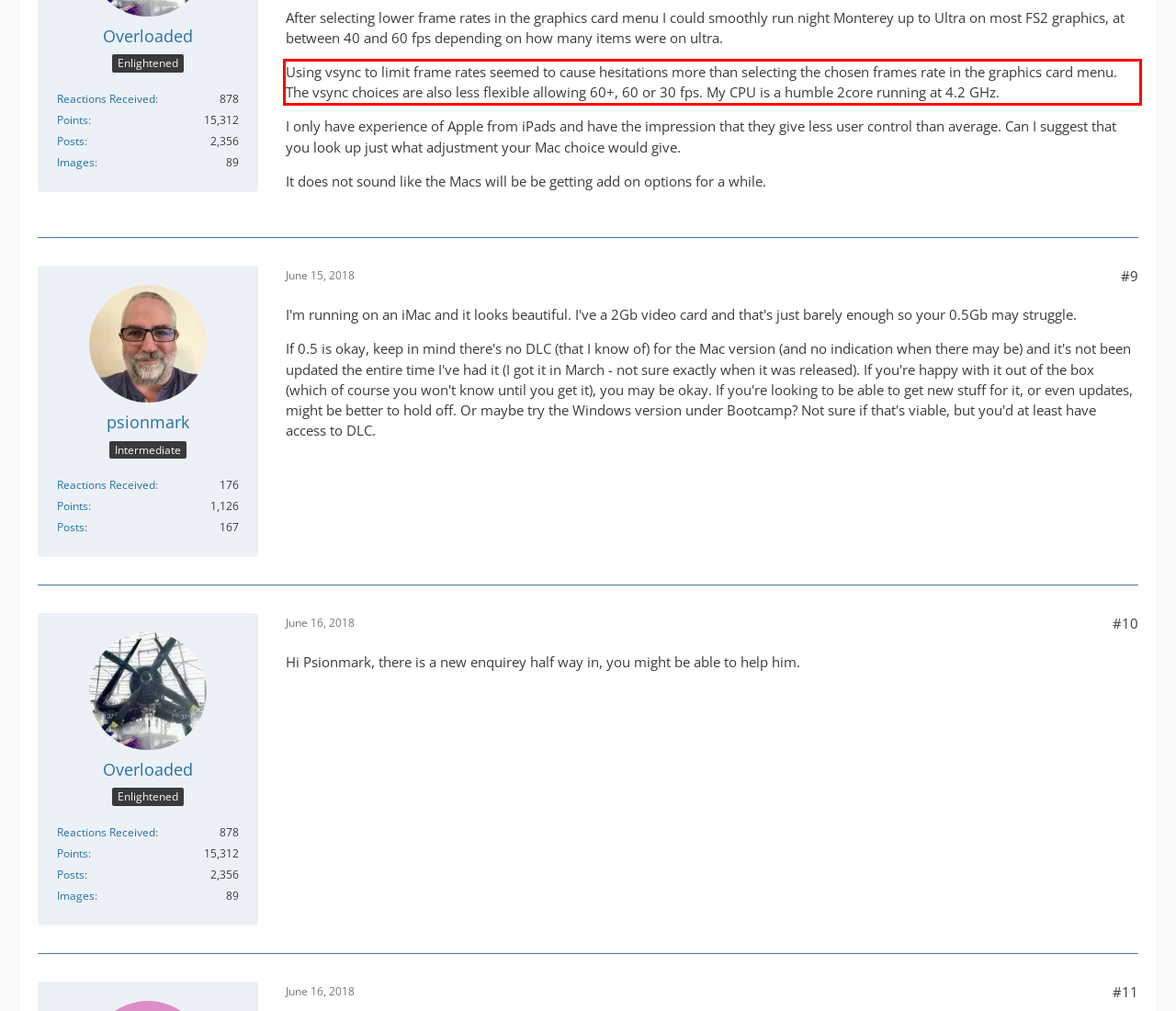You have a screenshot of a webpage, and there is a red bounding box around a UI element. Utilize OCR to extract the text within this red bounding box.

Using vsync to limit frame rates seemed to cause hesitations more than selecting the chosen frames rate in the graphics card menu. The vsync choices are also less flexible allowing 60+, 60 or 30 fps. My CPU is a humble 2core running at 4.2 GHz.